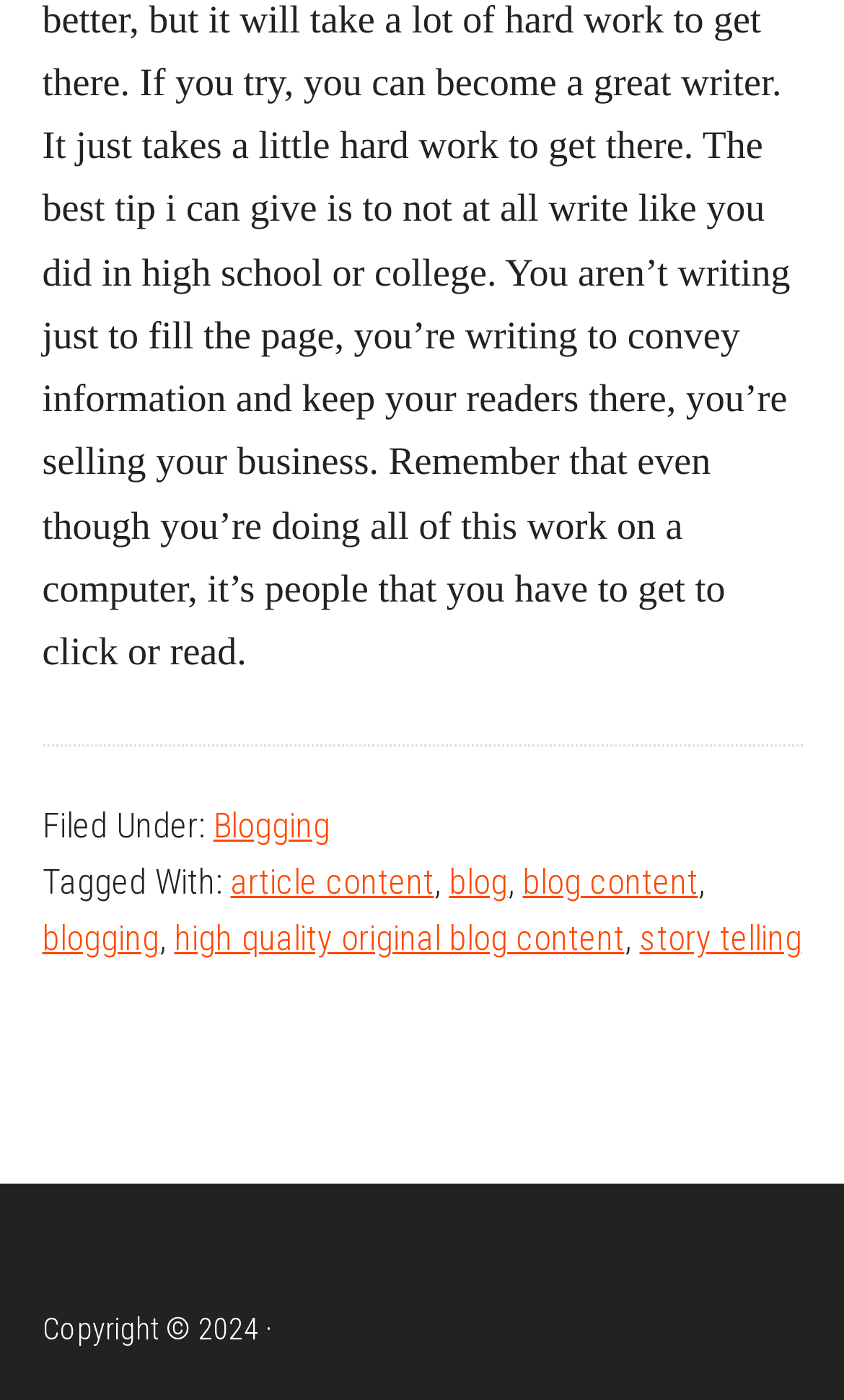Answer with a single word or phrase: 
How many links are there in the footer section?

6